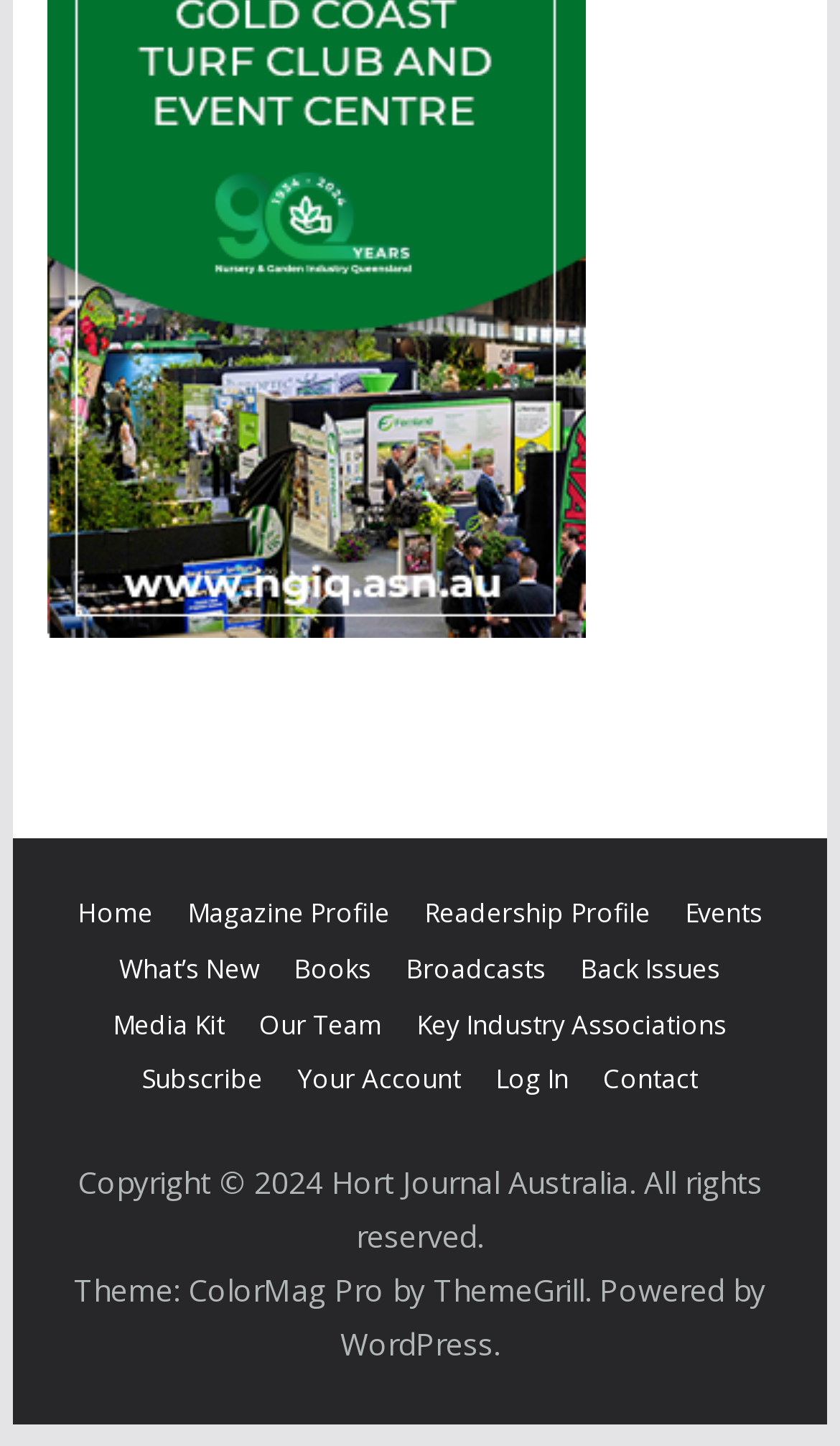Specify the bounding box coordinates (top-left x, top-left y, bottom-right x, bottom-right y) of the UI element in the screenshot that matches this description: Key Industry Associations

[0.496, 0.695, 0.865, 0.721]